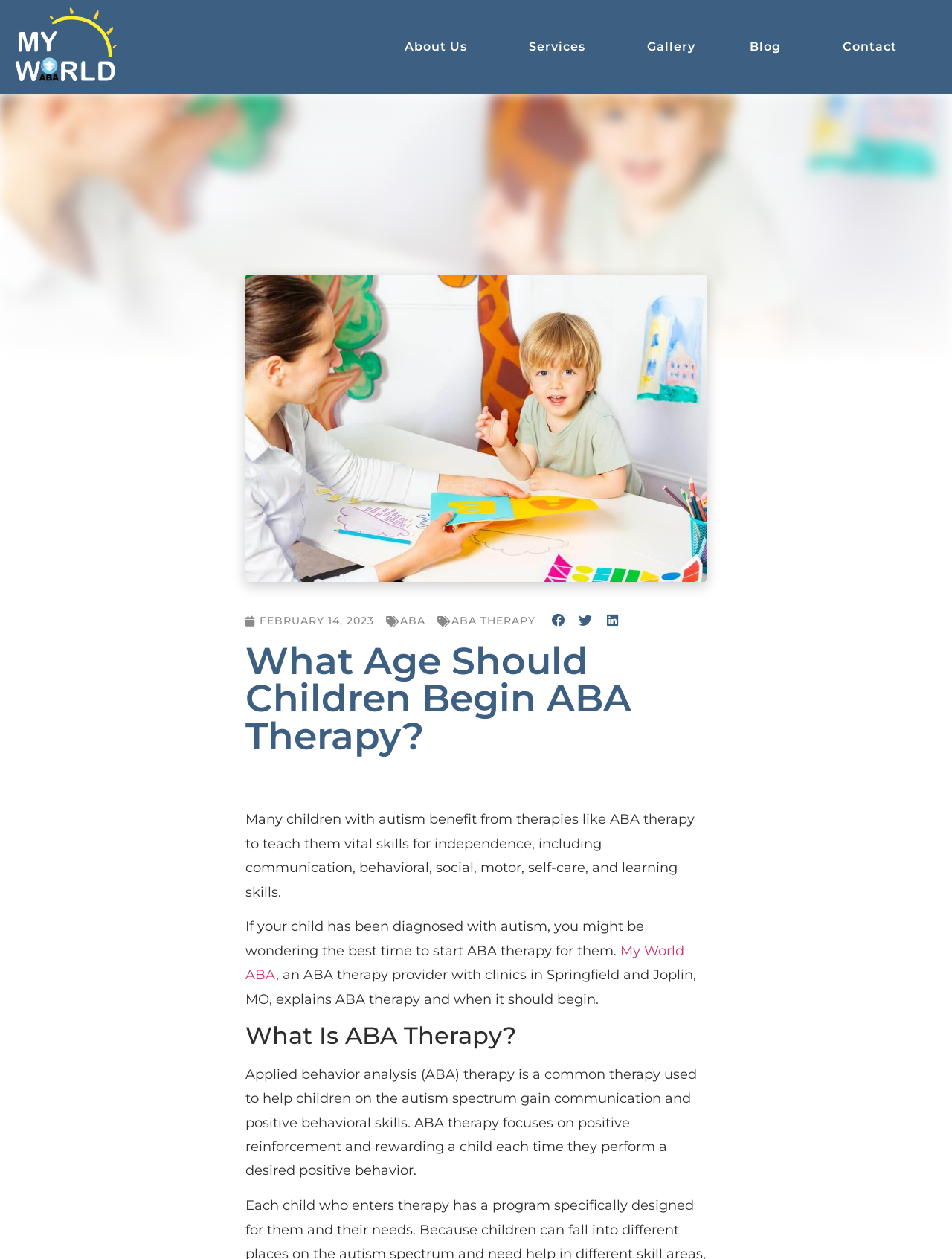Respond to the question below with a single word or phrase:
What is the name of the ABA therapy provider?

My World ABA